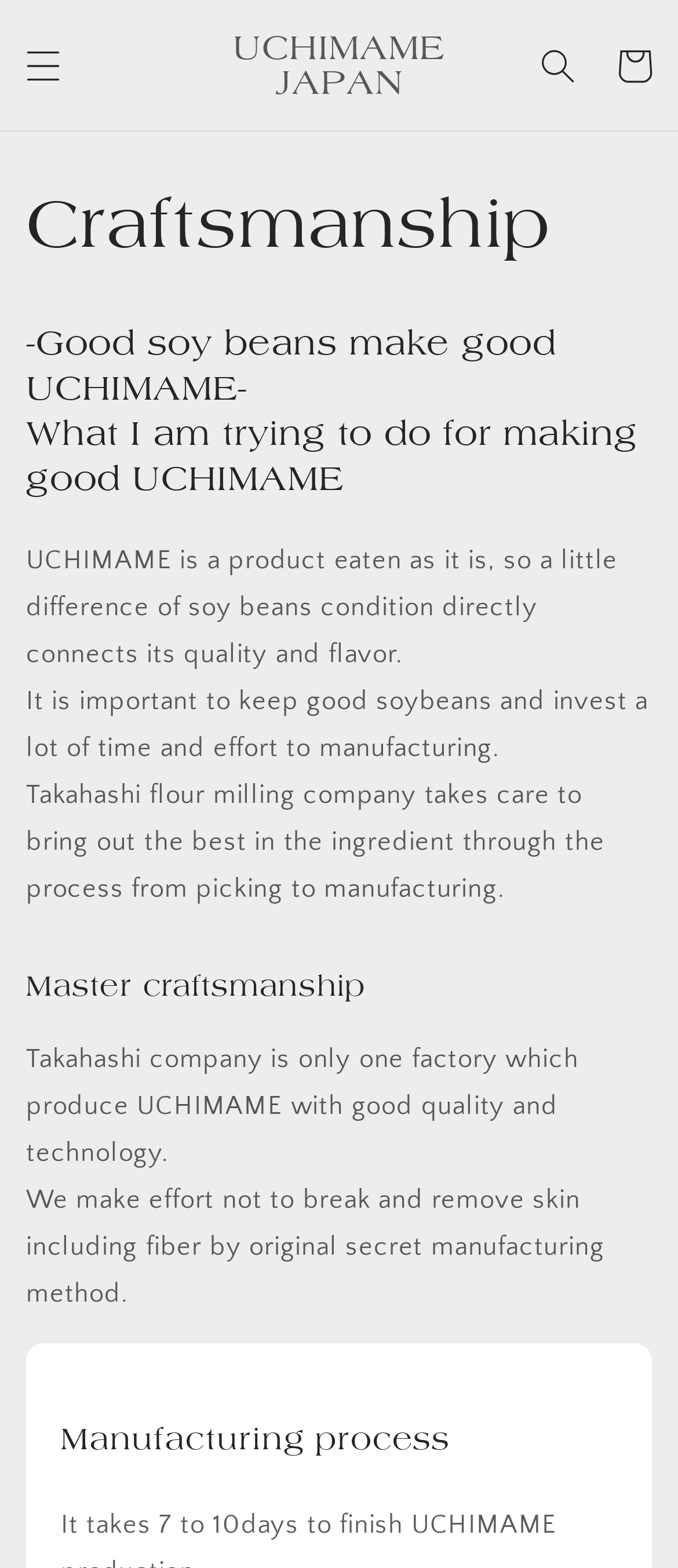Please answer the following question using a single word or phrase: 
What is UCHIMAME?

Product eaten as it is